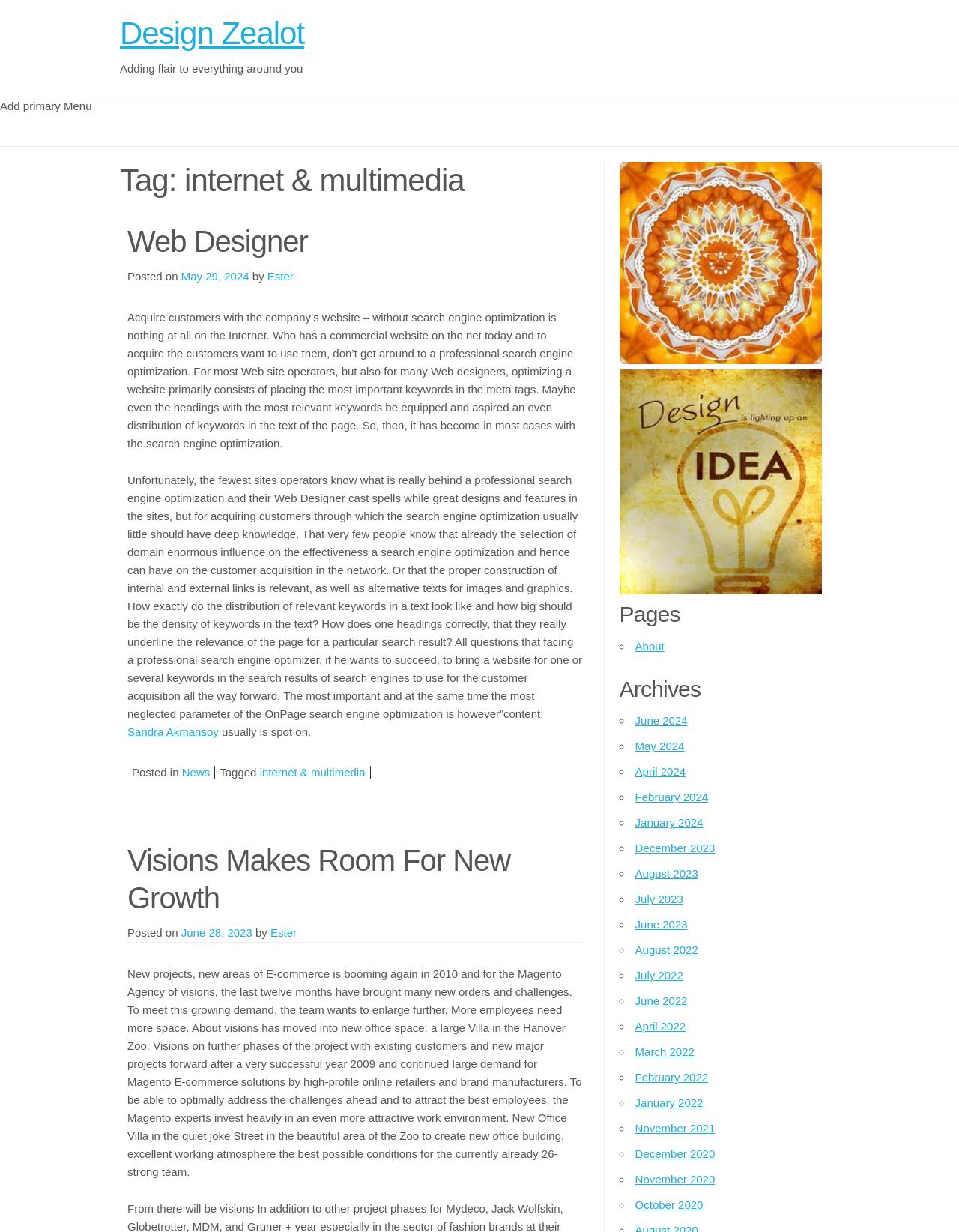Provide the bounding box coordinates of the UI element that matches the description: "Web Designer".

[0.133, 0.182, 0.321, 0.209]